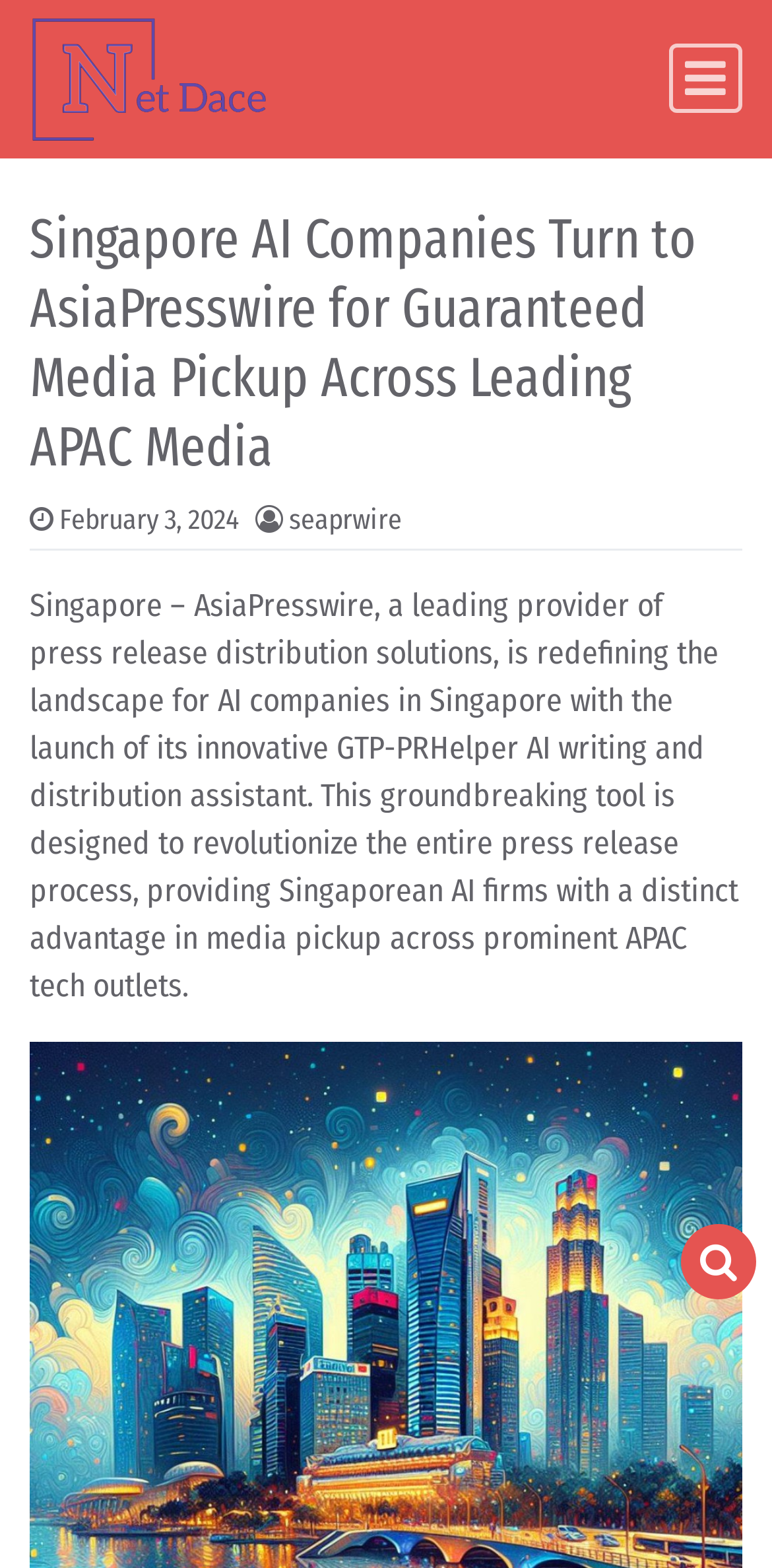Respond to the question below with a concise word or phrase:
What is the region where the media pickup is targeted?

APAC